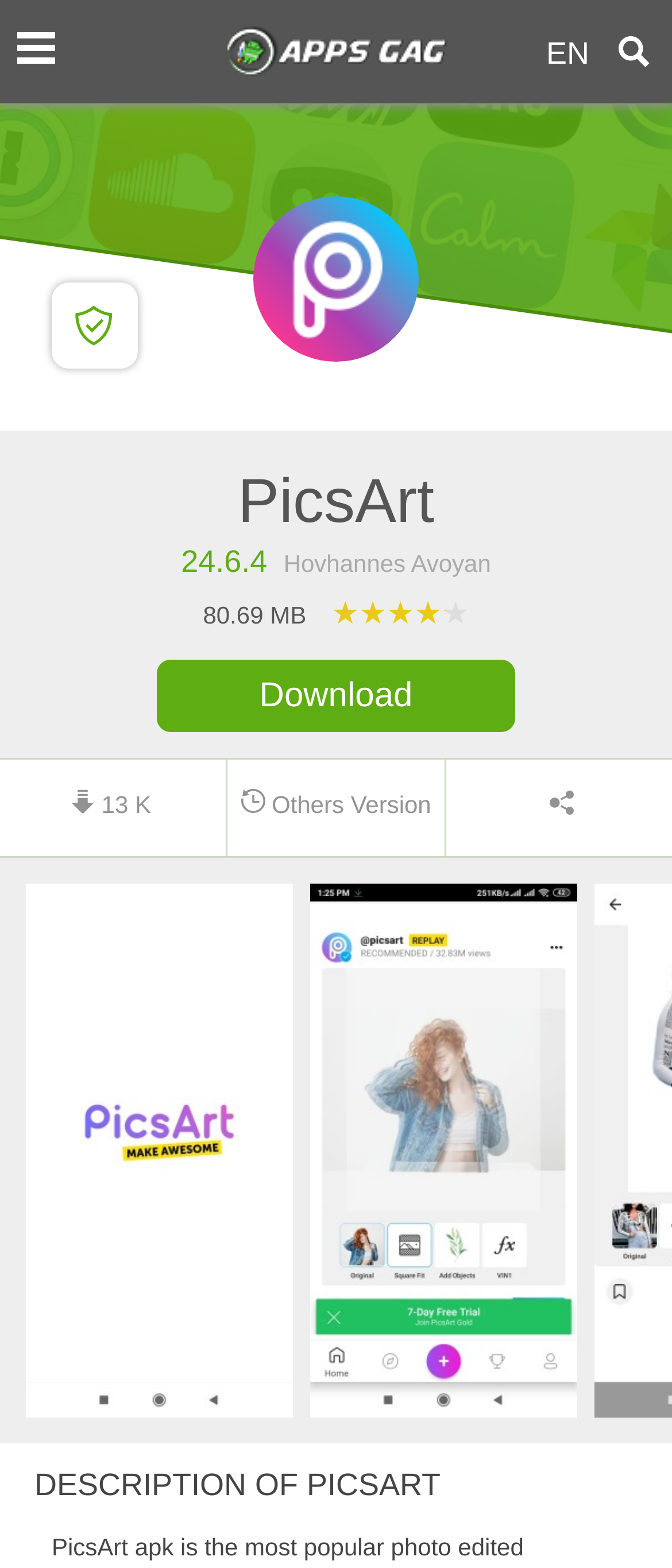How many downloads does PicsArt have?
Examine the image and provide an in-depth answer to the question.

I found the text '13 K' below the 'Download' button, which suggests that it is the number of downloads of PicsArt.